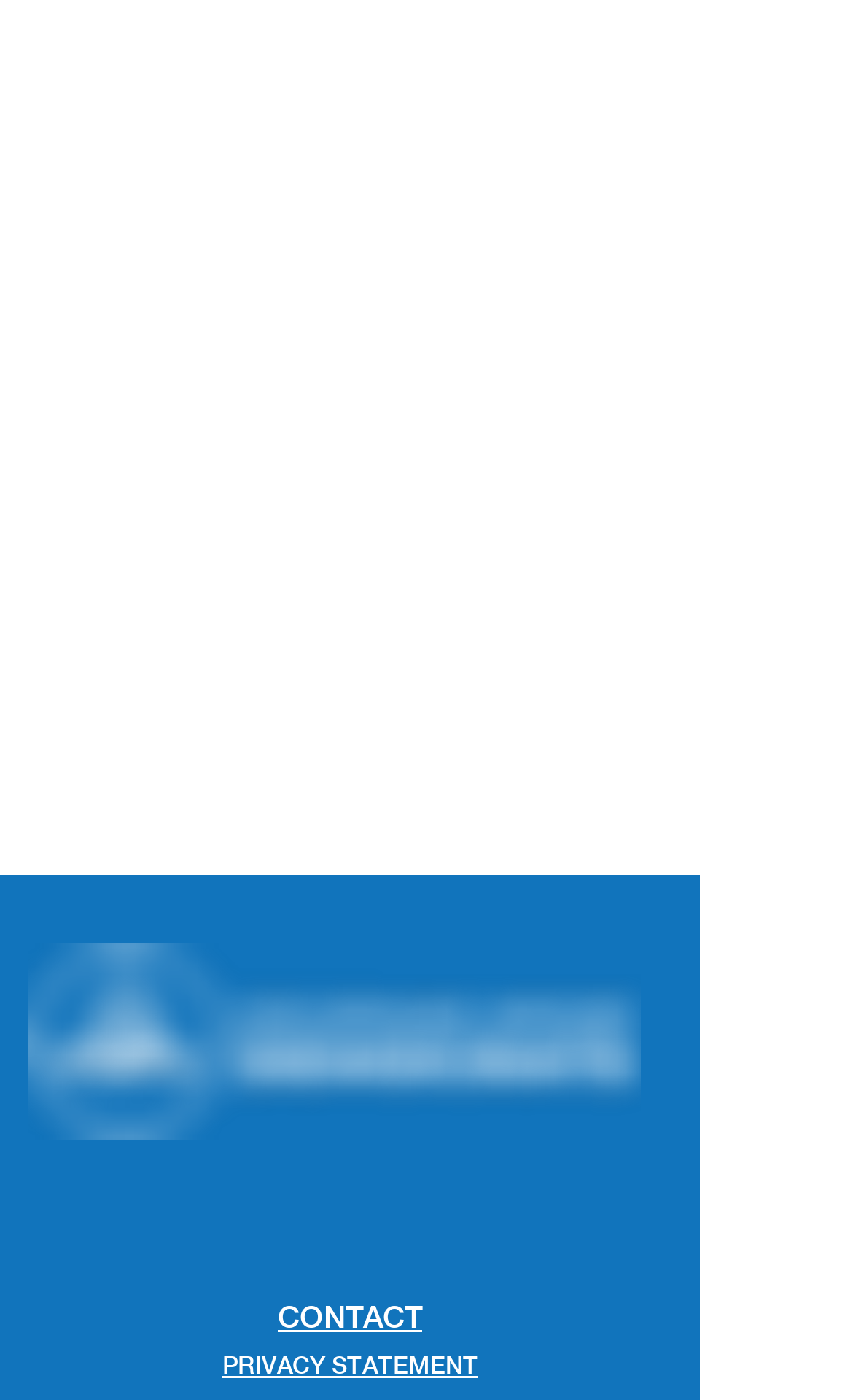How many social media links are present?
Look at the image and provide a detailed response to the question.

The social bar on the webpage has four links, namely Instagram, Facebook, Twitter, and LinkedIn, which are the social media platforms.